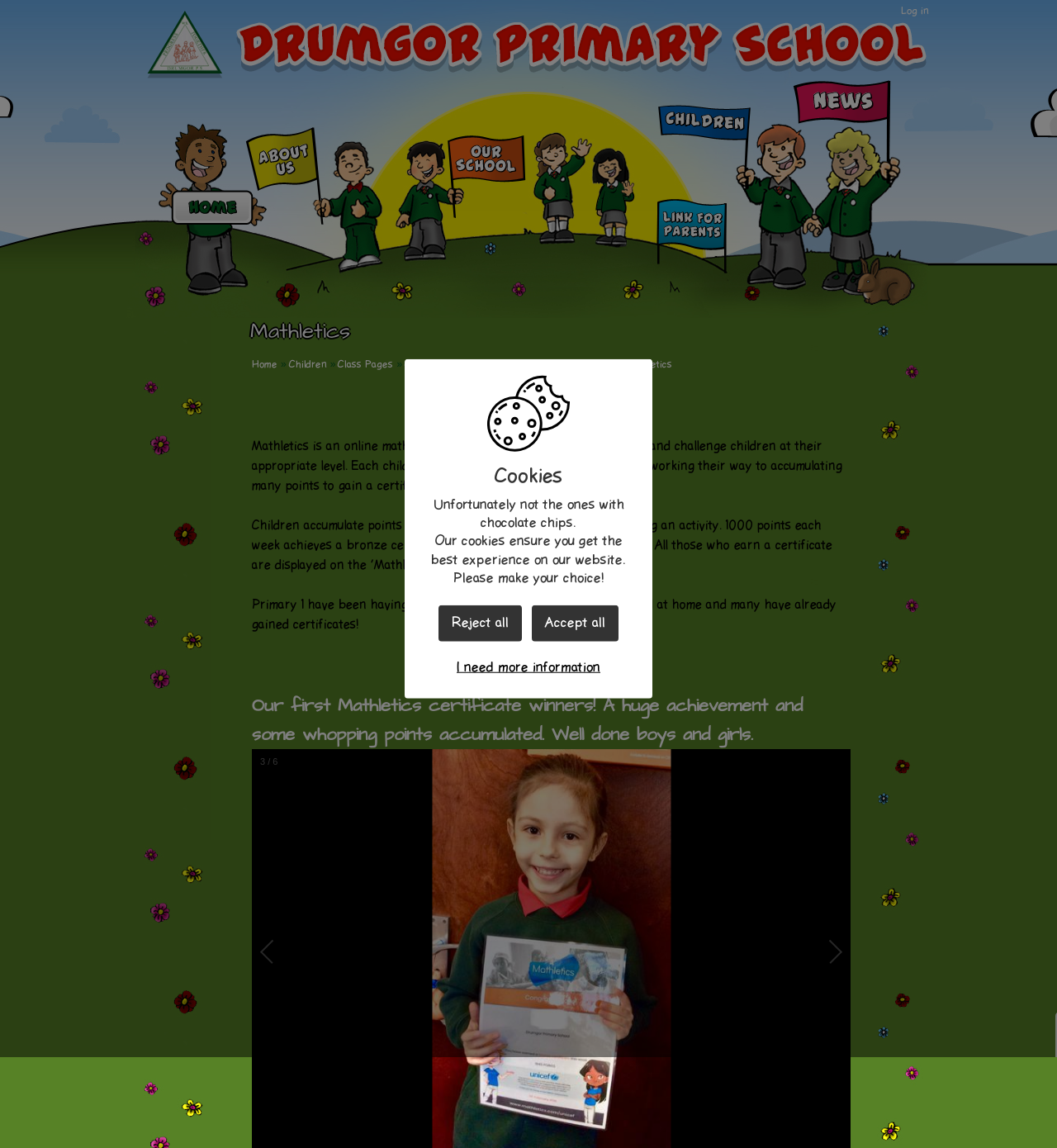Find the bounding box coordinates for the UI element that matches this description: "Reject all".

[0.415, 0.527, 0.494, 0.558]